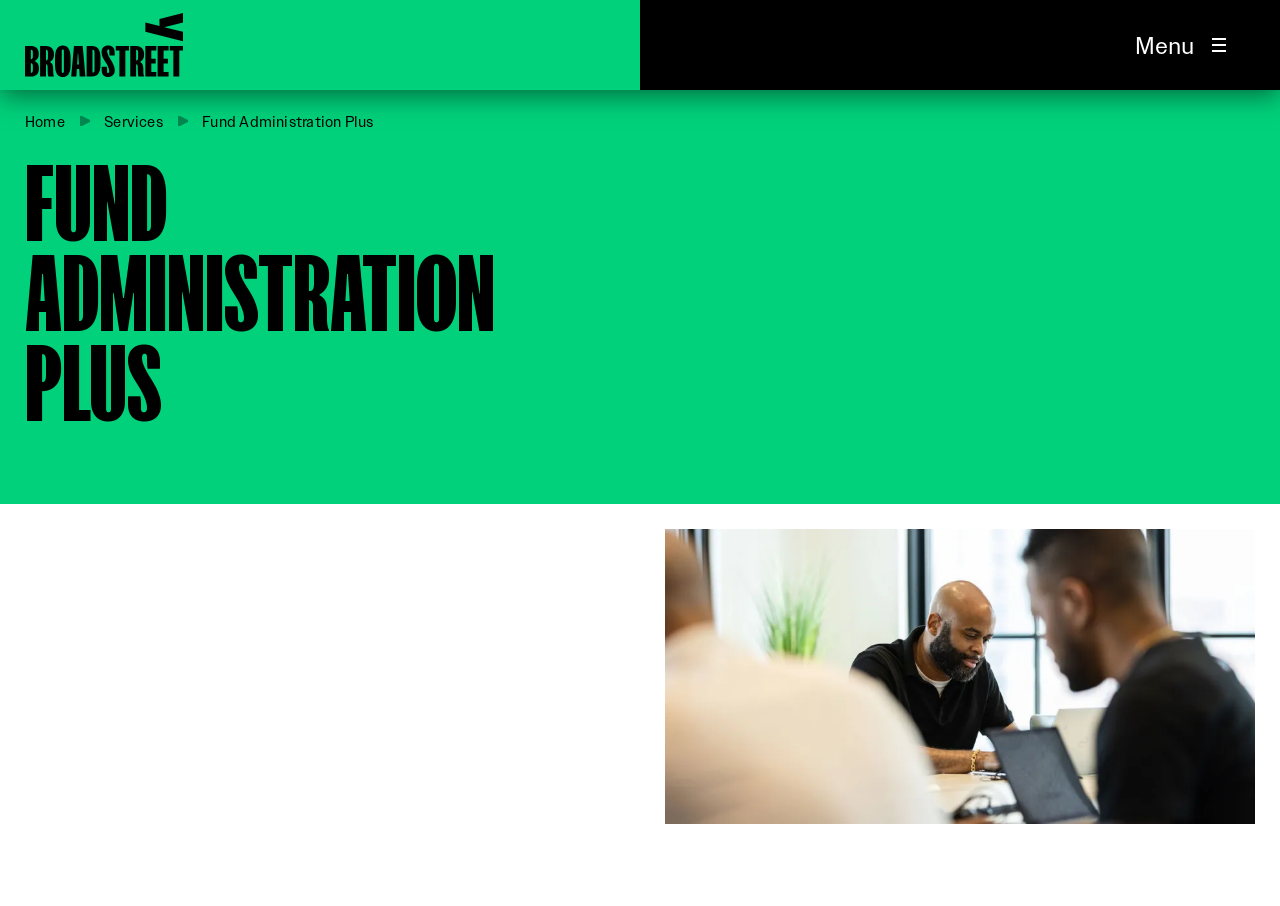Find the bounding box coordinates for the UI element that matches this description: "Home".

[0.02, 0.121, 0.051, 0.148]